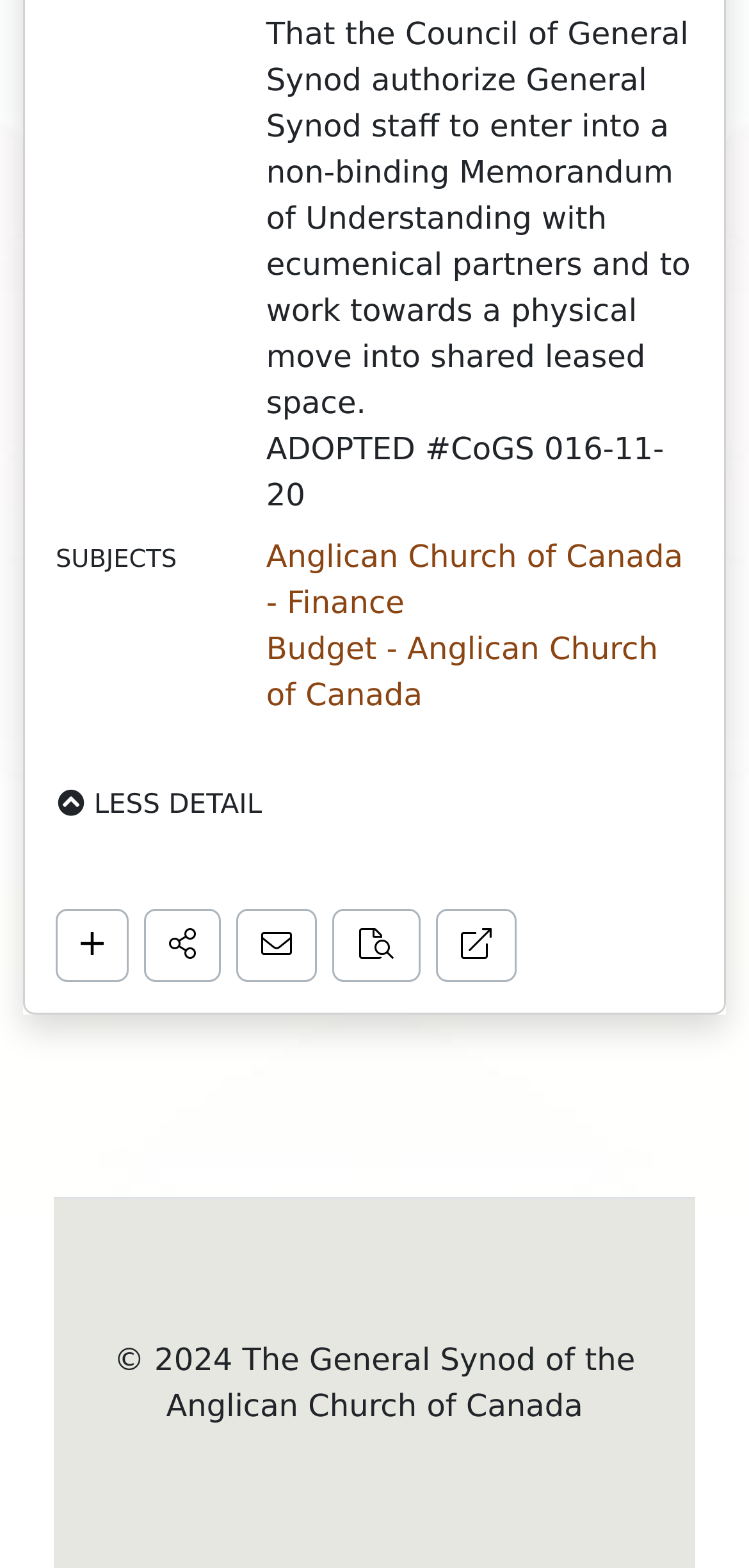Determine the bounding box coordinates for the UI element with the following description: "Less detail". The coordinates should be four float numbers between 0 and 1, represented as [left, top, right, bottom].

[0.074, 0.495, 0.373, 0.533]